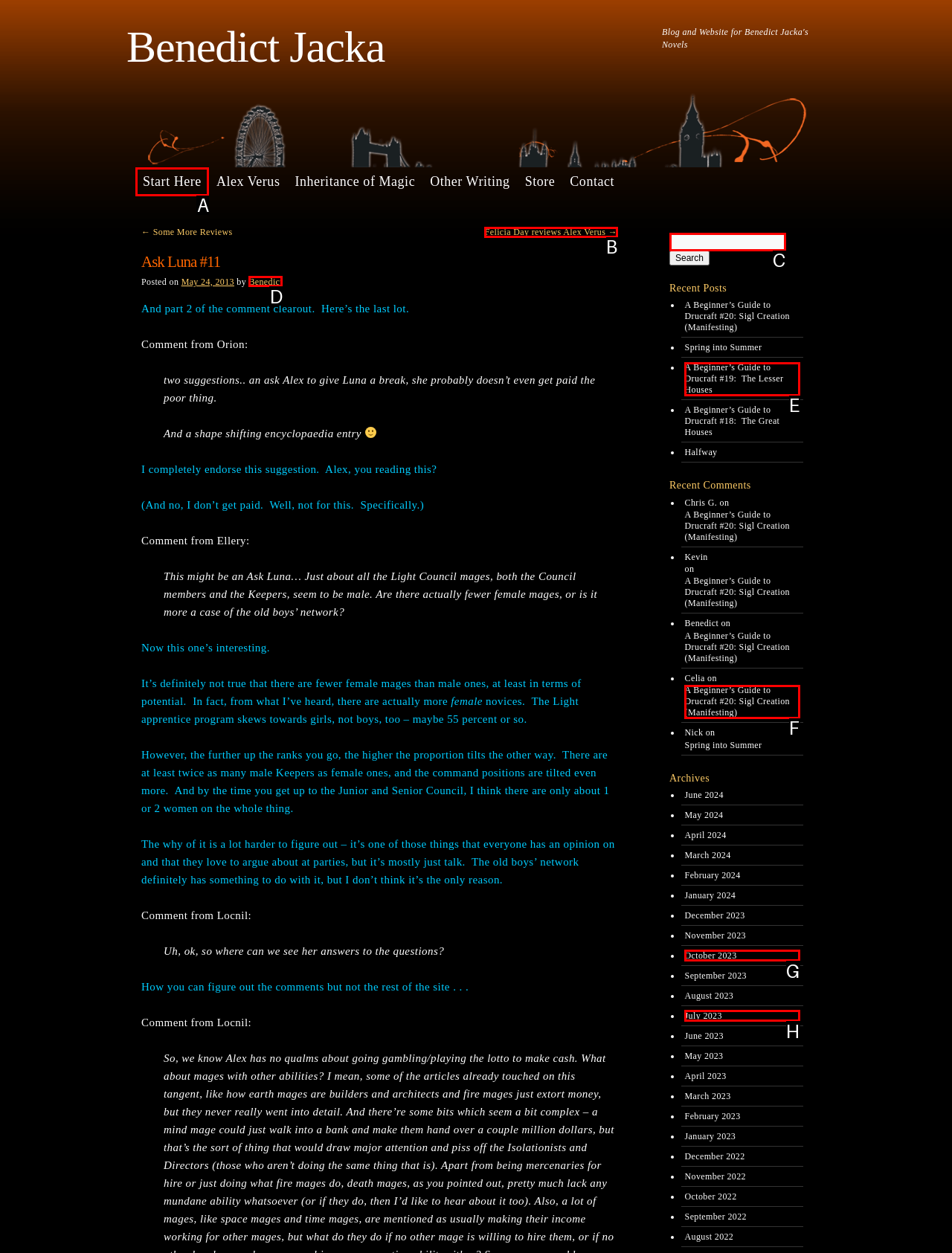Using the provided description: parent_node: Search for: name="s", select the HTML element that corresponds to it. Indicate your choice with the option's letter.

C